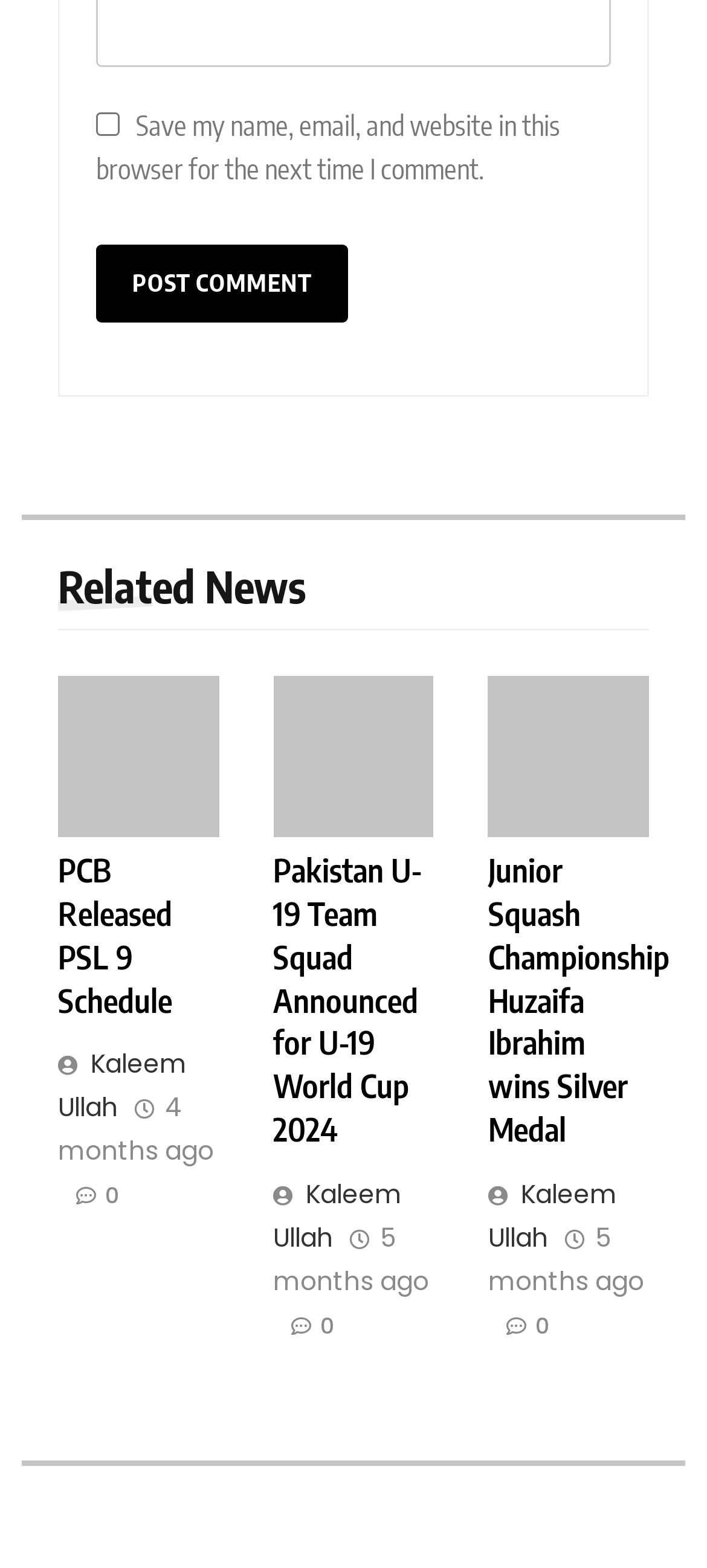Provide a one-word or short-phrase response to the question:
What is the comment button text?

Post Comment